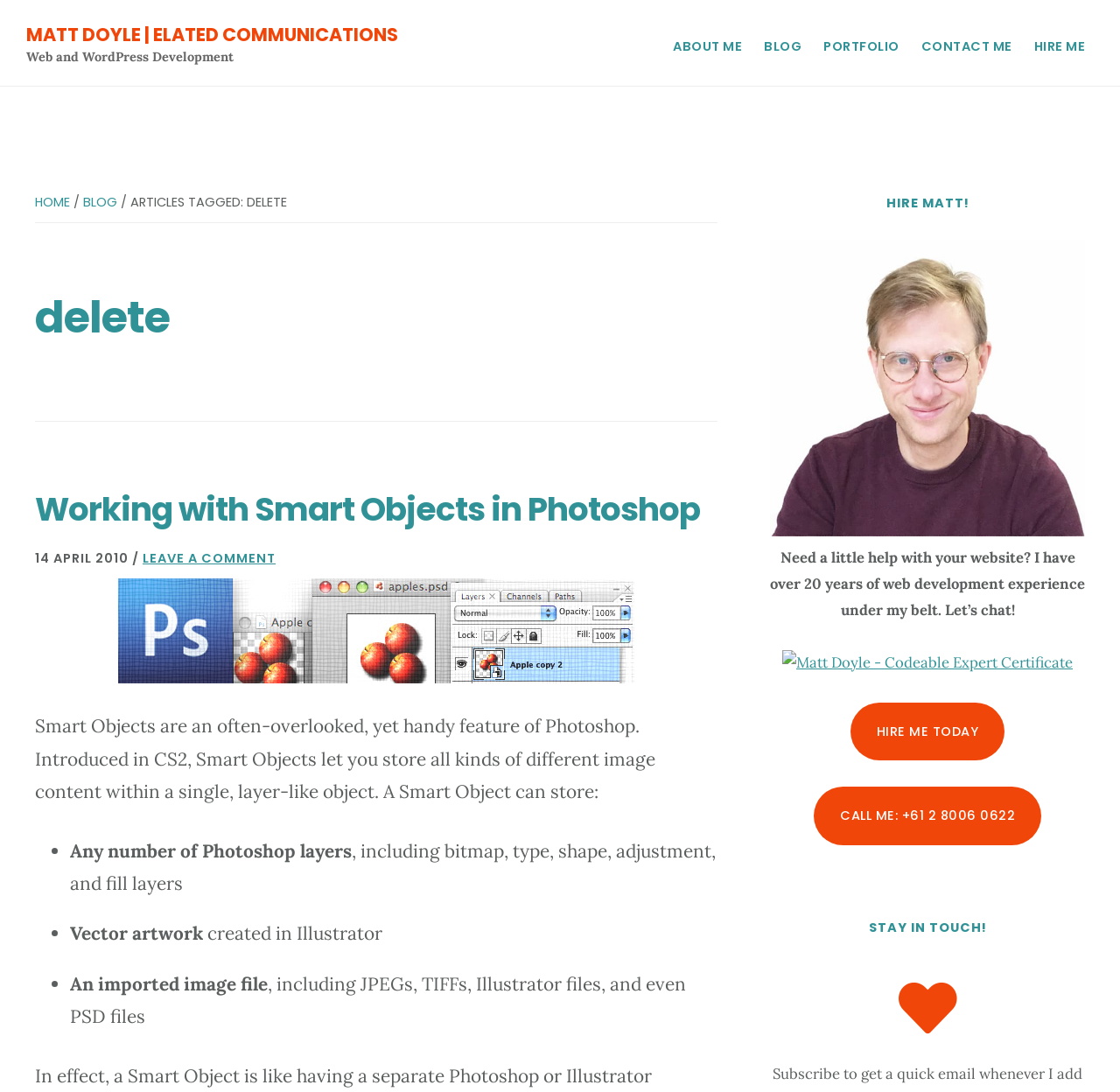Please answer the following question using a single word or phrase: 
What is the name of the website owner?

Matt Doyle